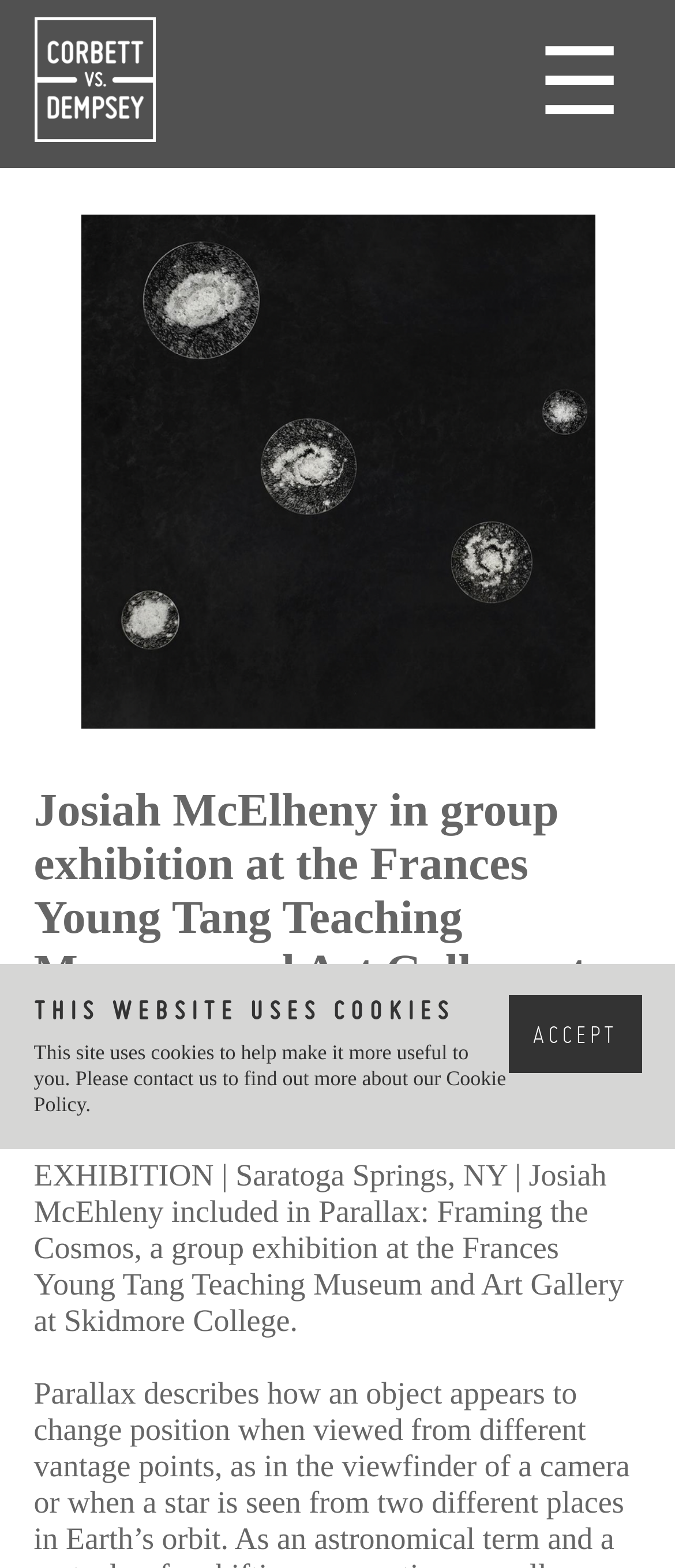Show the bounding box coordinates for the HTML element described as: "Accept".

[0.754, 0.635, 0.95, 0.684]